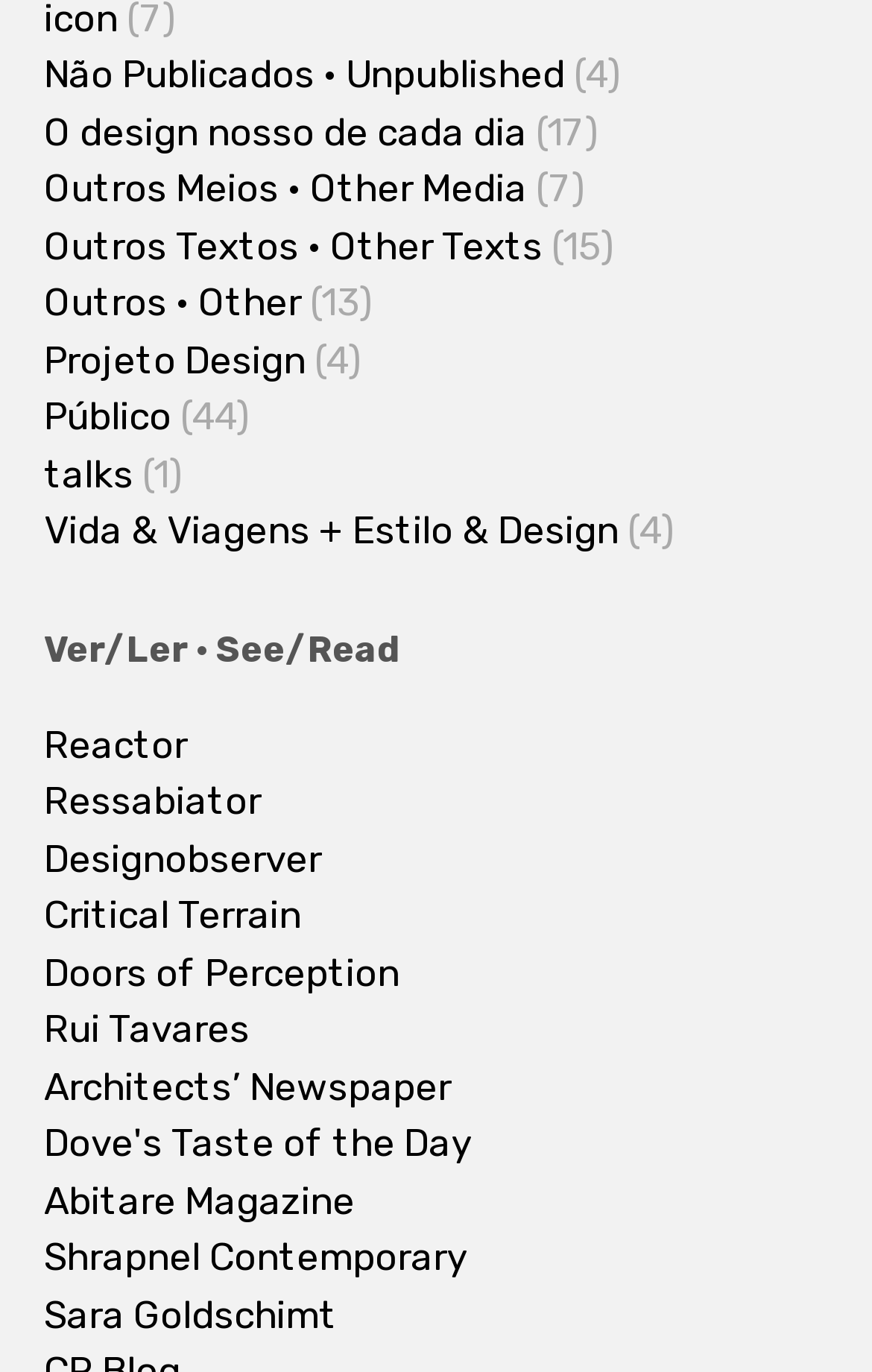Find the bounding box of the element with the following description: "Doors of Perception". The coordinates must be four float numbers between 0 and 1, formatted as [left, top, right, bottom].

[0.05, 0.688, 0.458, 0.73]